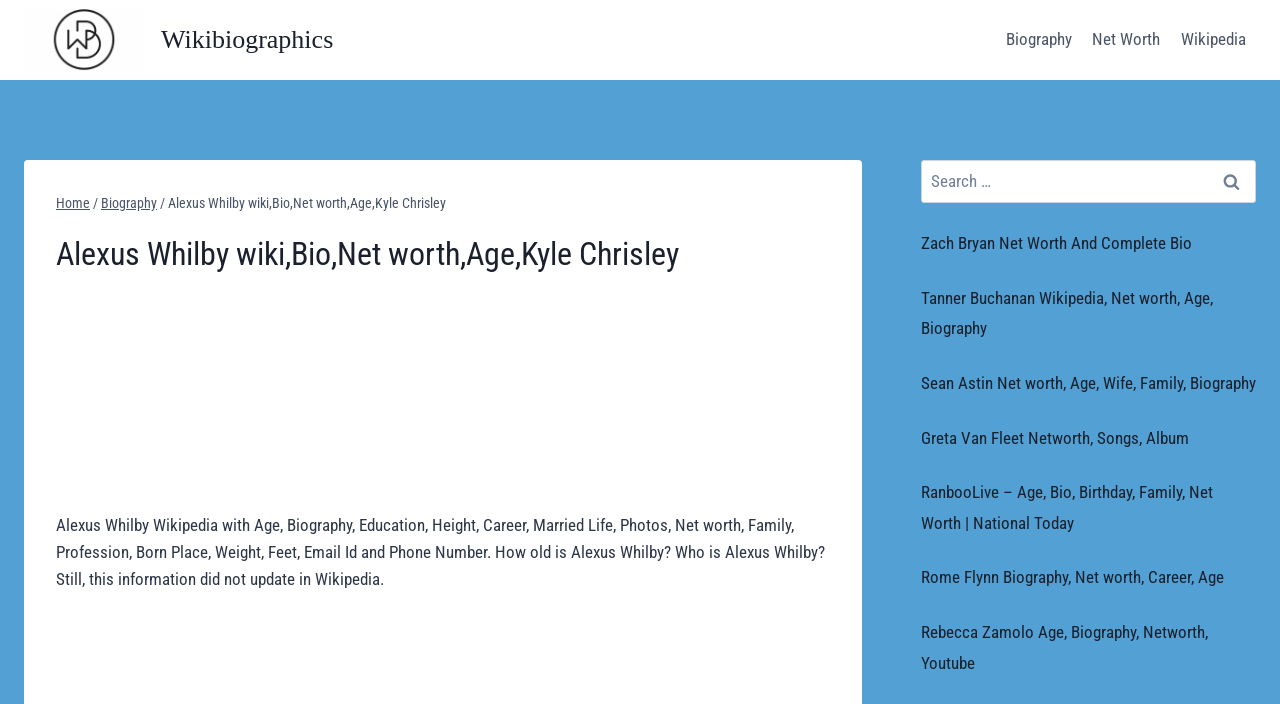Please determine the bounding box coordinates of the area that needs to be clicked to complete this task: 'Search for a person'. The coordinates must be four float numbers between 0 and 1, formatted as [left, top, right, bottom].

[0.72, 0.227, 0.981, 0.288]